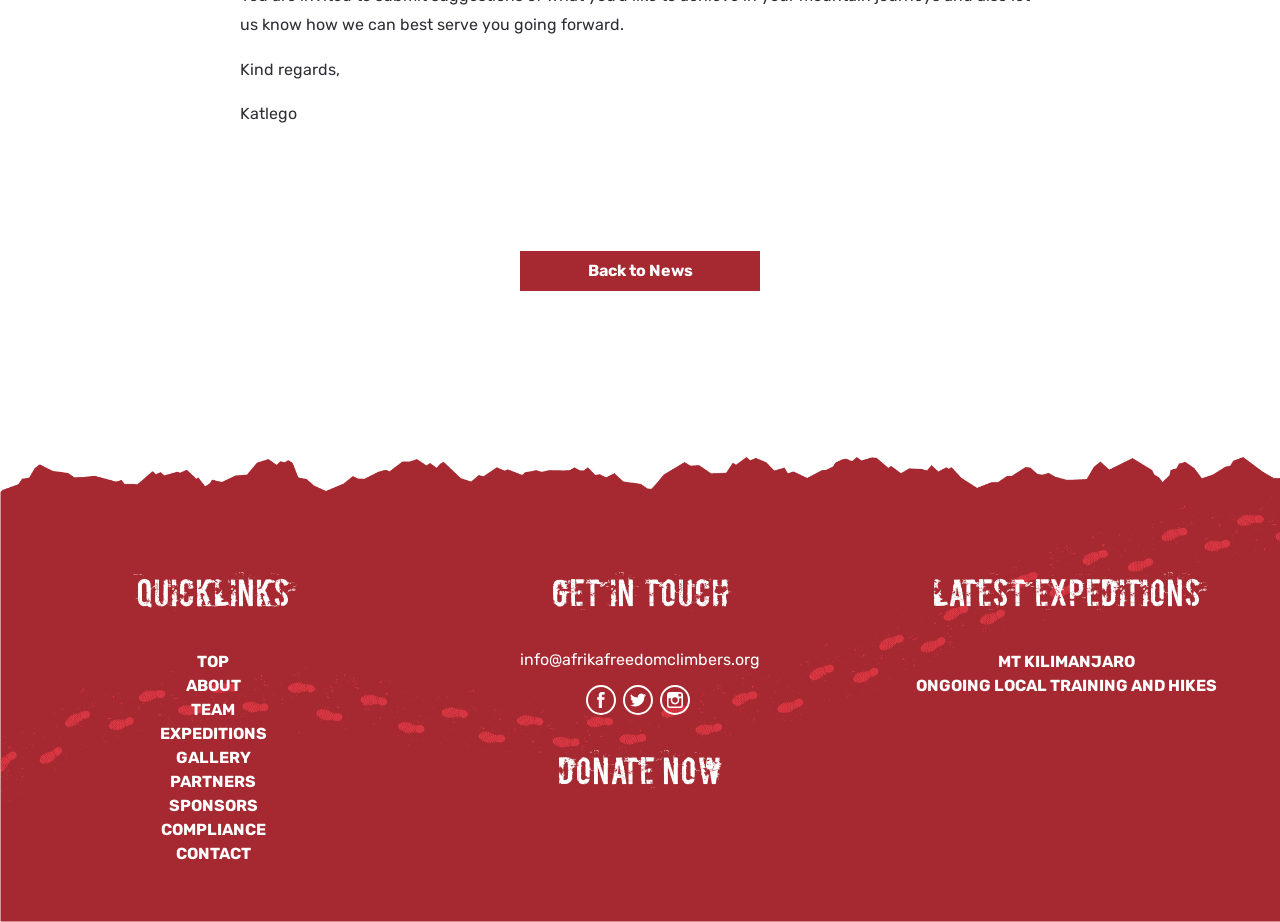Determine the bounding box coordinates for the HTML element described here: "Team".

[0.149, 0.759, 0.184, 0.78]